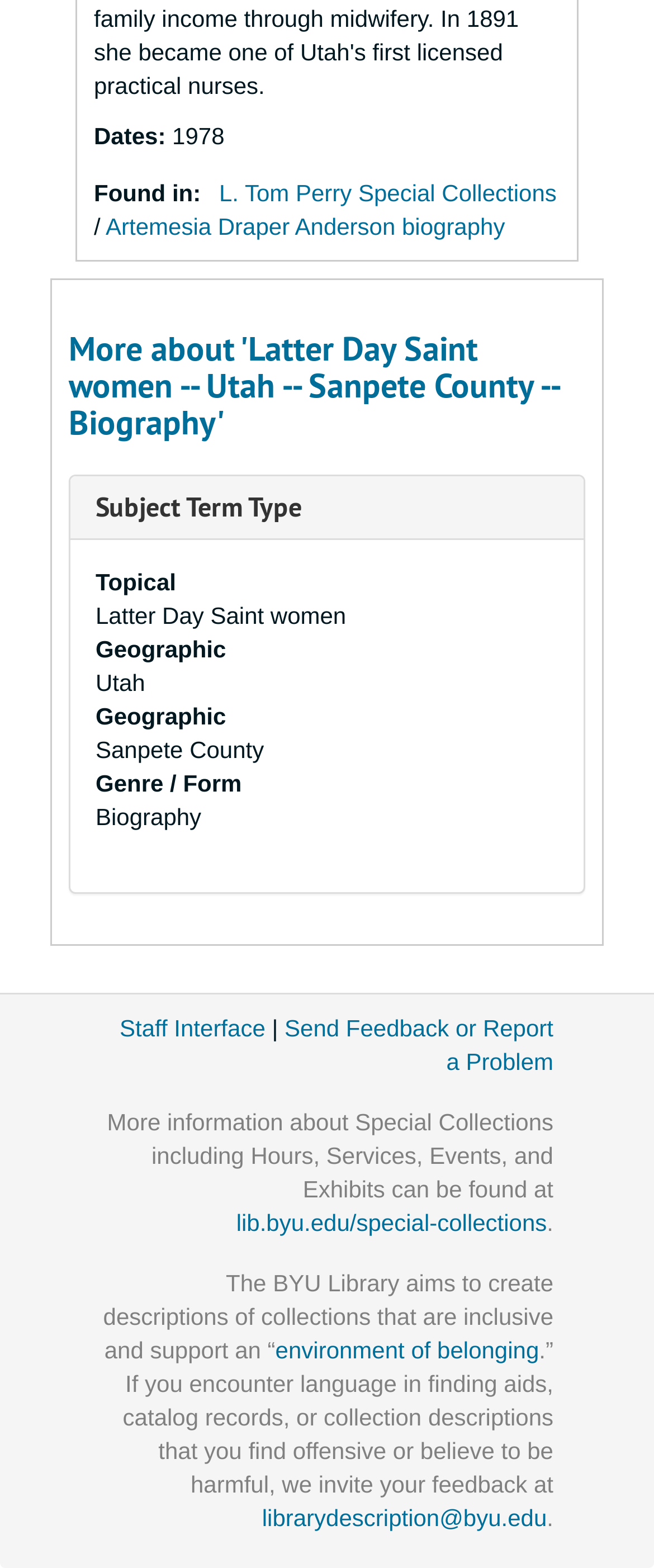What is the name of the special collection?
Provide a comprehensive and detailed answer to the question.

The name of the special collection is 'L. Tom Perry Special Collections', which can be found in the link element with the text 'L. Tom Perry Special Collections' located at the top of the webpage.